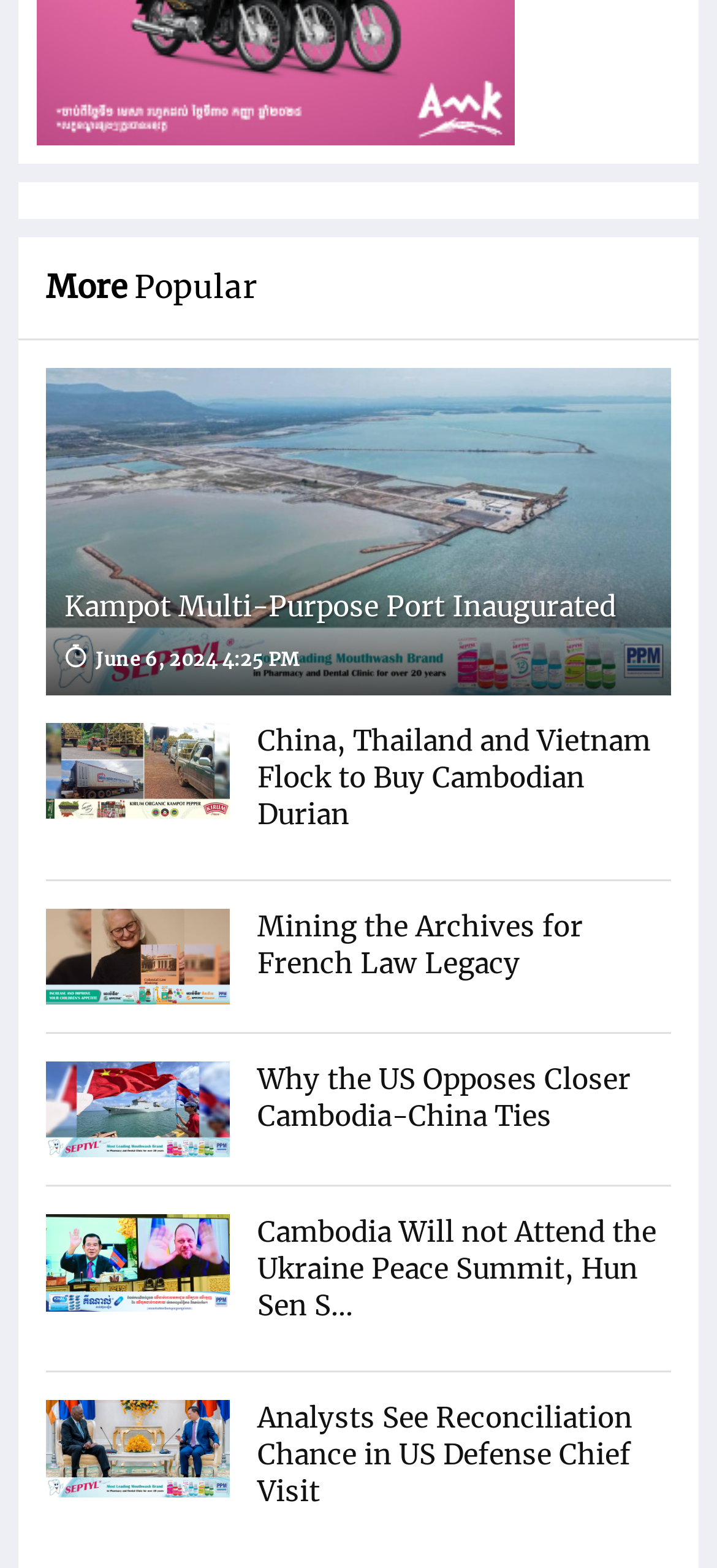How many news articles are displayed on this webpage?
Craft a detailed and extensive response to the question.

I counted the number of LayoutTable elements, which are used to display news articles, and found 5 of them. Each LayoutTable element contains a link and an image, which are typical components of a news article.